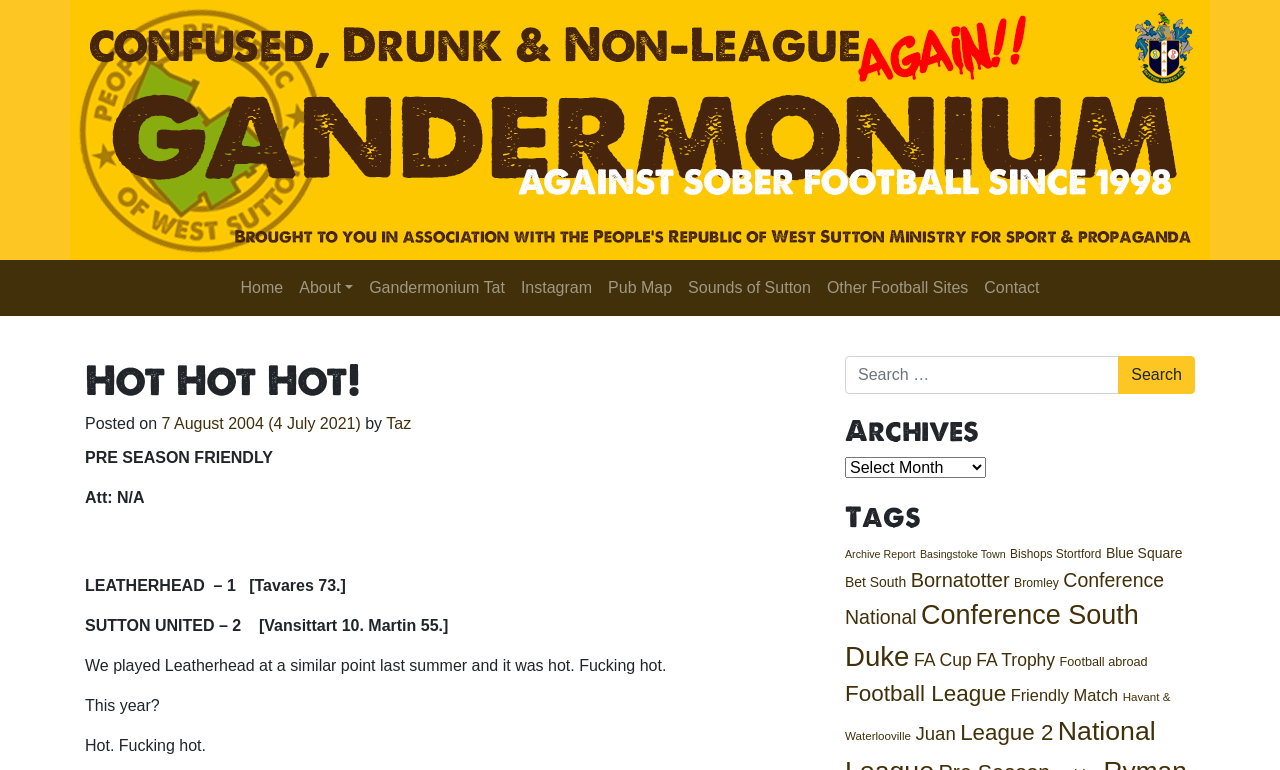Identify the bounding box coordinates for the region to click in order to carry out this instruction: "View 'Archive Report'". Provide the coordinates using four float numbers between 0 and 1, formatted as [left, top, right, bottom].

[0.66, 0.712, 0.715, 0.728]